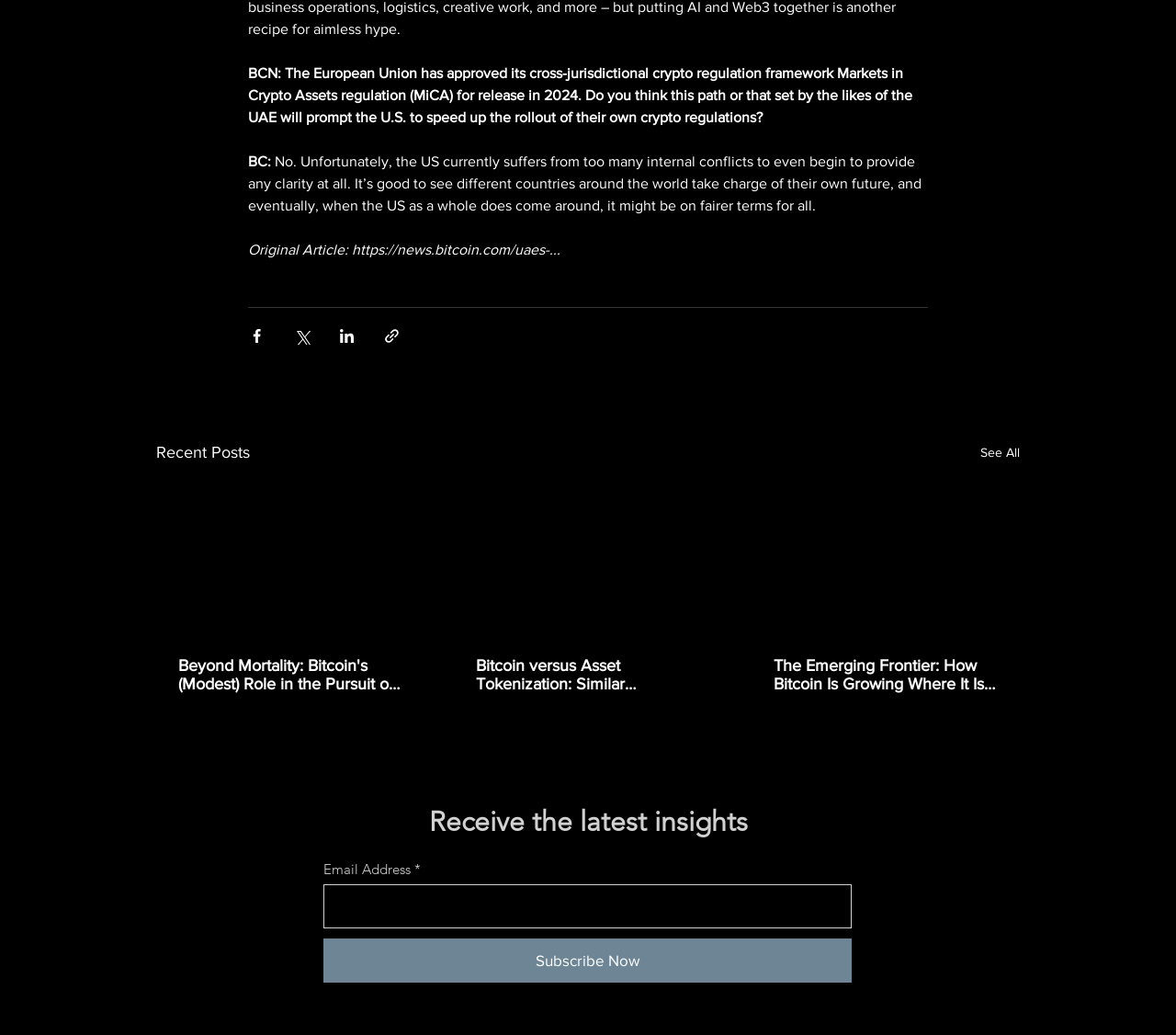What is the title of the second article?
Refer to the image and give a detailed response to the question.

The second article is titled 'Beyond Mortality: Bitcoin's (Modest) Role in the Pursuit of True Freedom', which can be found in the 'Recent Posts' section.